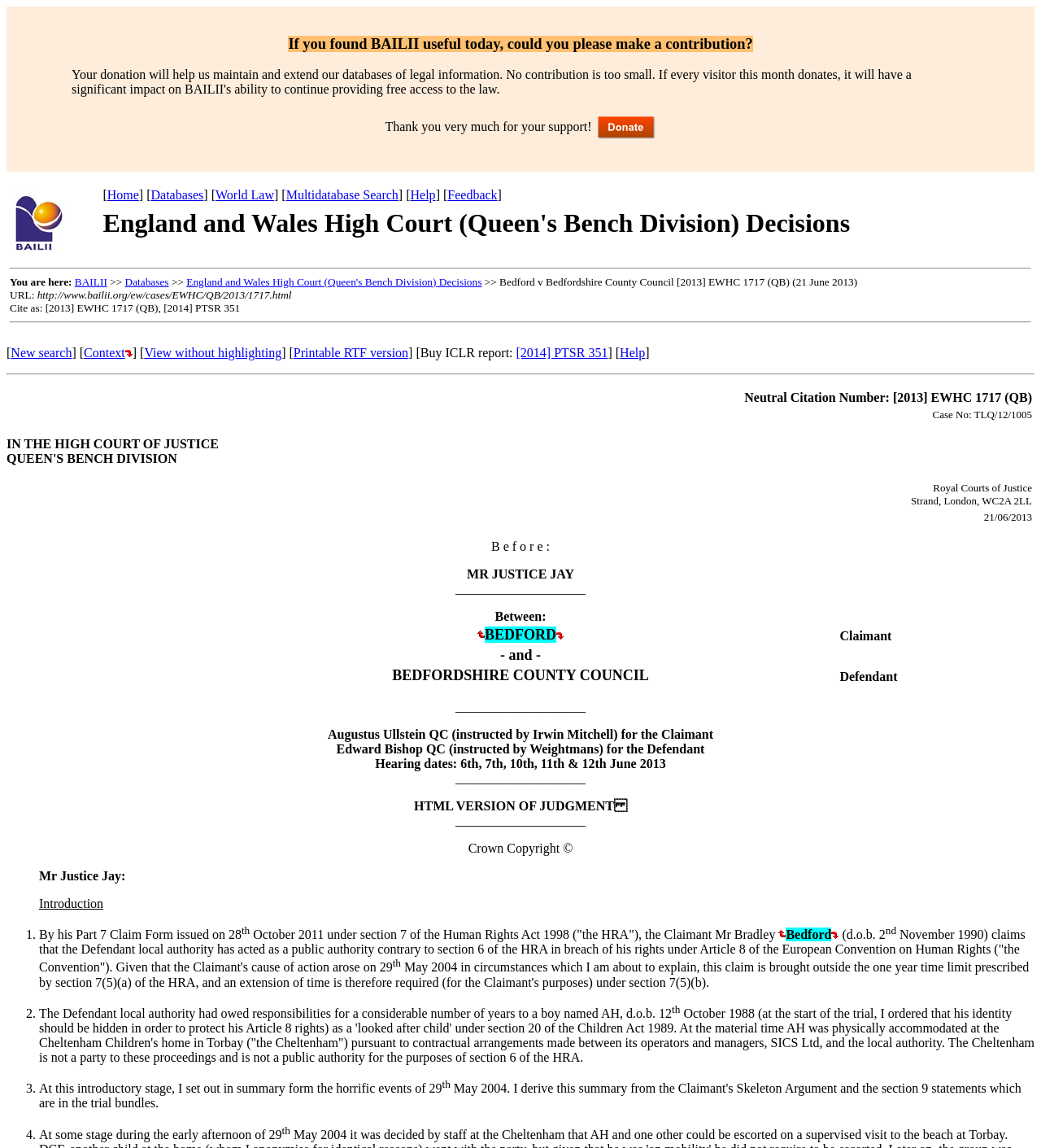Summarize the webpage with intricate details.

This webpage appears to be a court judgment document from the England and Wales High Court (Queen's Bench Division). At the top, there is a blockquote section with a request for contributions to BAILII, a legal database. Below this, there is a layout table with a row of links to various sections of the BAILII website, including the home page, databases, and help.

The main content of the webpage is divided into several sections. The first section displays the case title, "Bedford v Bedfordshire County Council [2013] EWHC 1717 (QB) (21 June 2013)", and provides a breadcrumb trail showing the path from the BAILII homepage to this specific case. Below this, there is a separator line, followed by a section with links to related actions, such as "New search", "Context", and "Printable RTF version".

The next section displays the case details, including the neutral citation number, case number, and court location. This is followed by a section with the court's judgment, which includes the judge's name, "MR JUSTICE JAY", and the date of the judgment, "21/06/2013". The judgment text itself is not provided in the accessibility tree, but it likely follows this section.

Throughout the webpage, there are various links and images, including icons for the BAILII website and links to related cases or documents. The layout is organized and easy to follow, with clear headings and concise text.